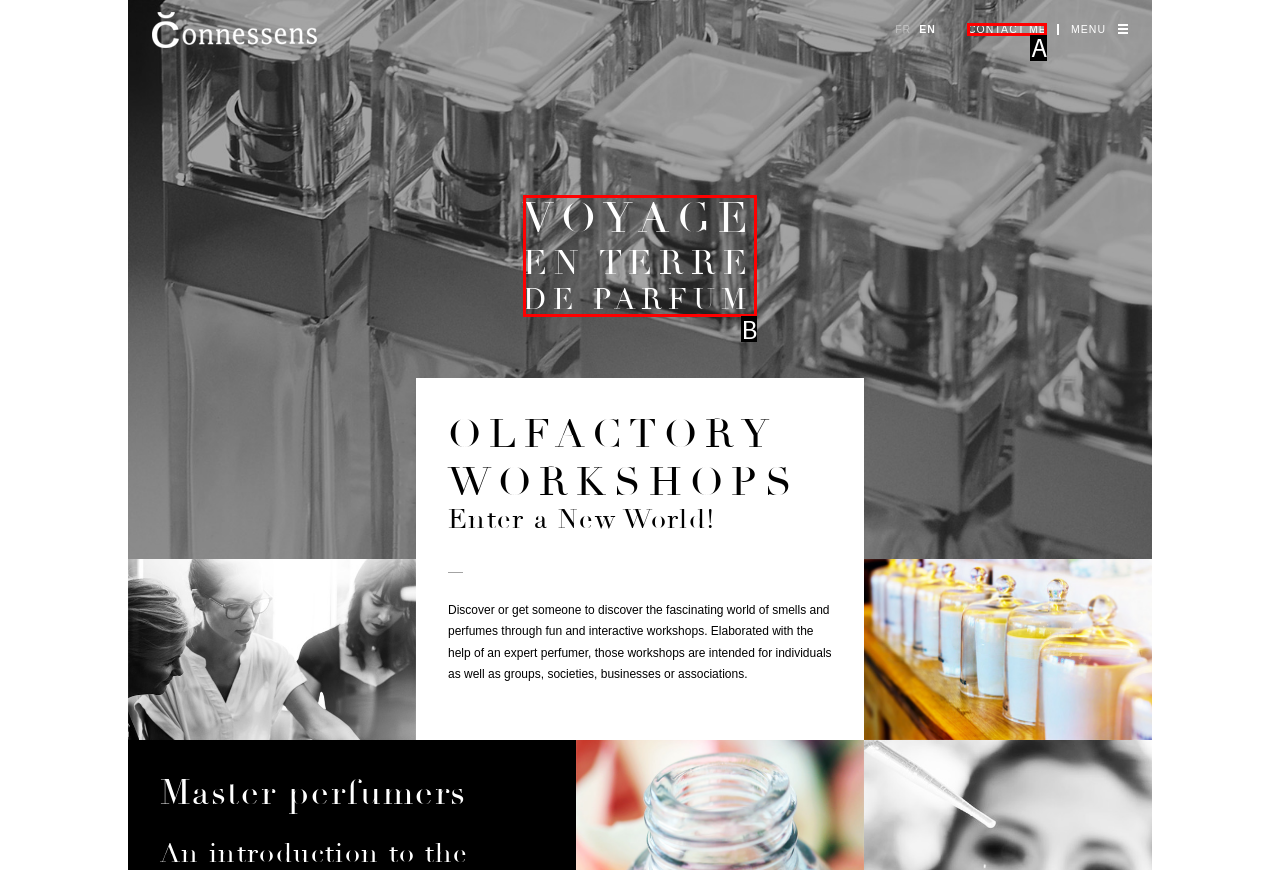Given the element description: VOYAGE EN TERRE DE PARFUM
Pick the letter of the correct option from the list.

B